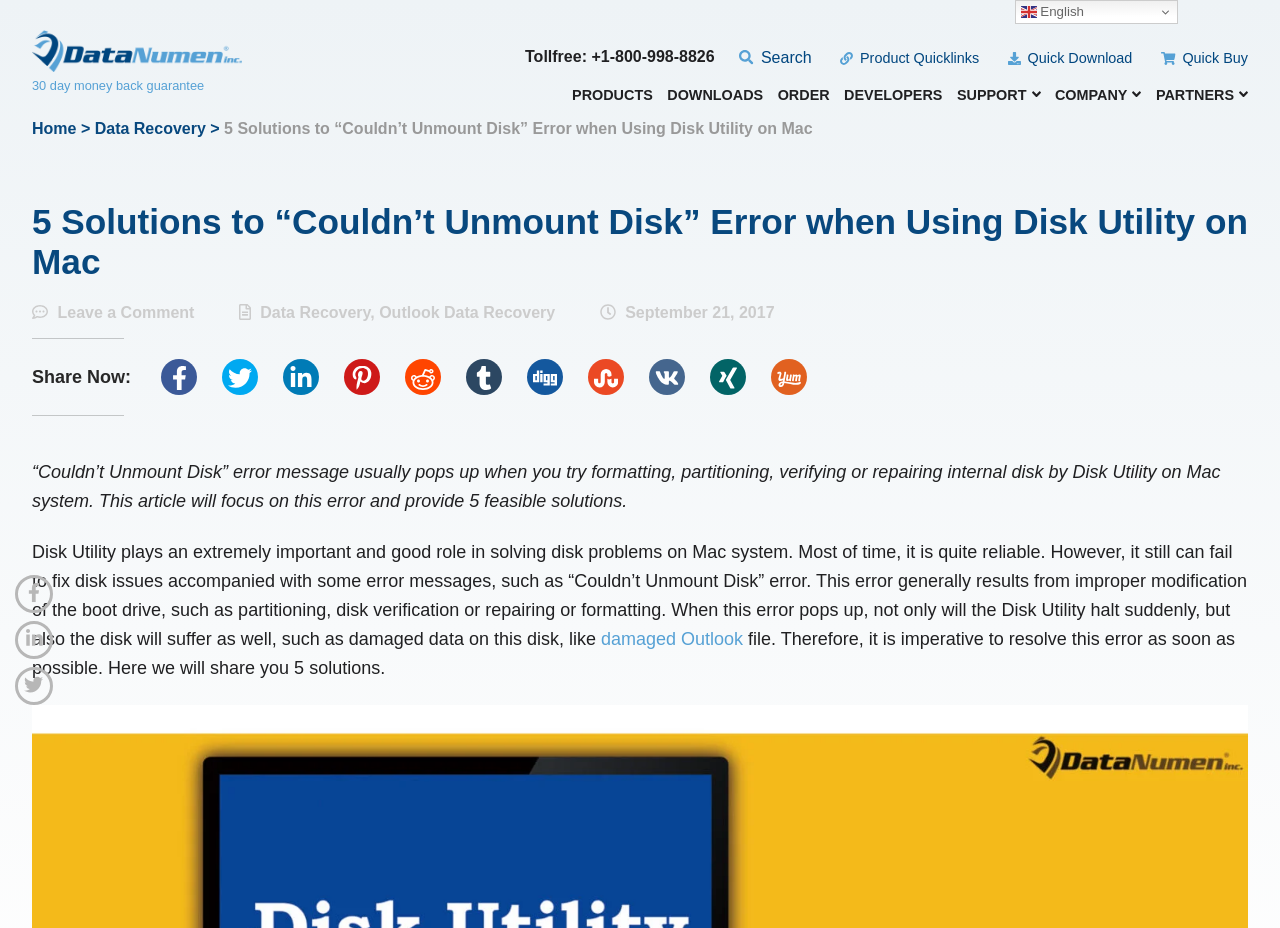Please determine the bounding box of the UI element that matches this description: Leave a Comment. The coordinates should be given as (top-left x, top-left y, bottom-right x, bottom-right y), with all values between 0 and 1.

[0.045, 0.327, 0.152, 0.346]